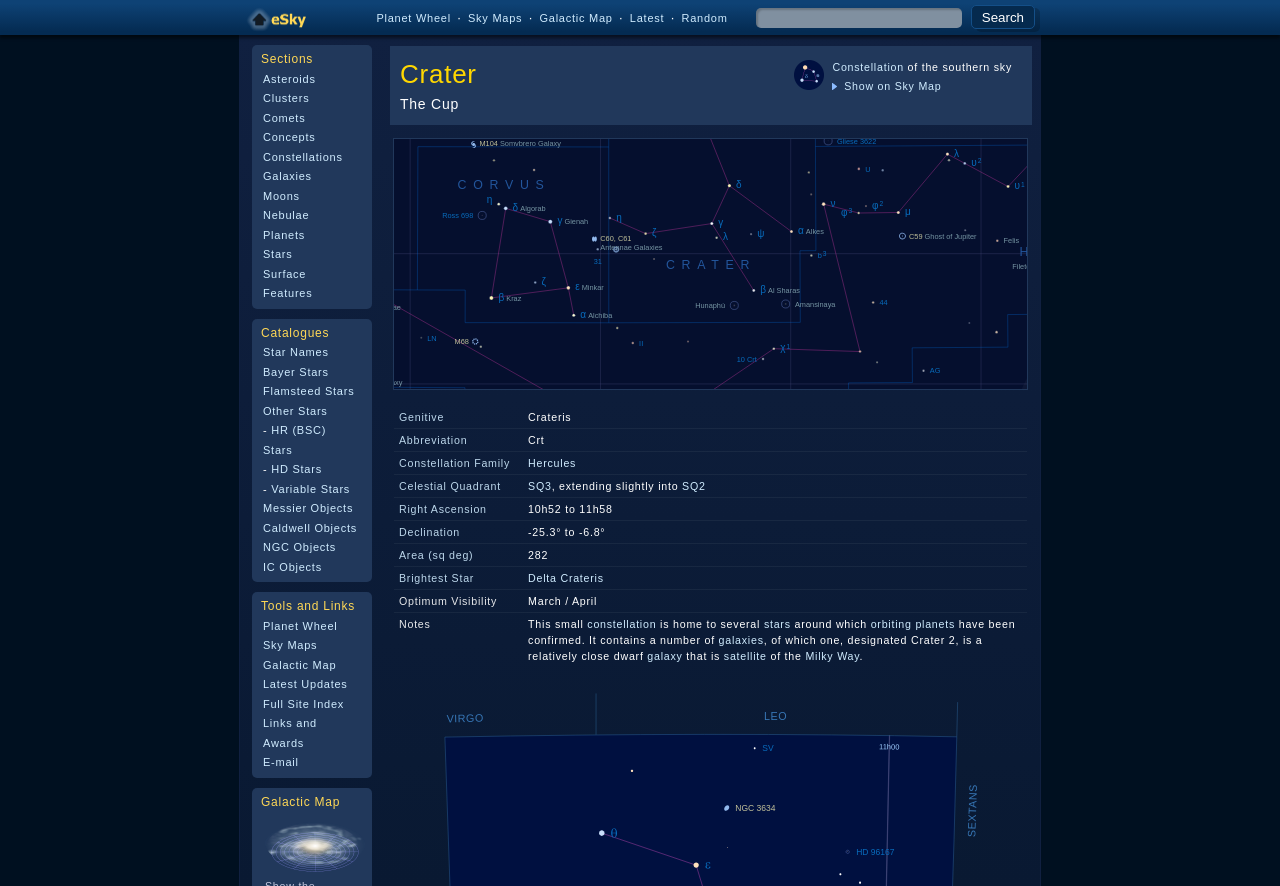Answer the question in one word or a short phrase:
What is the family of the constellation Crater?

Hercules